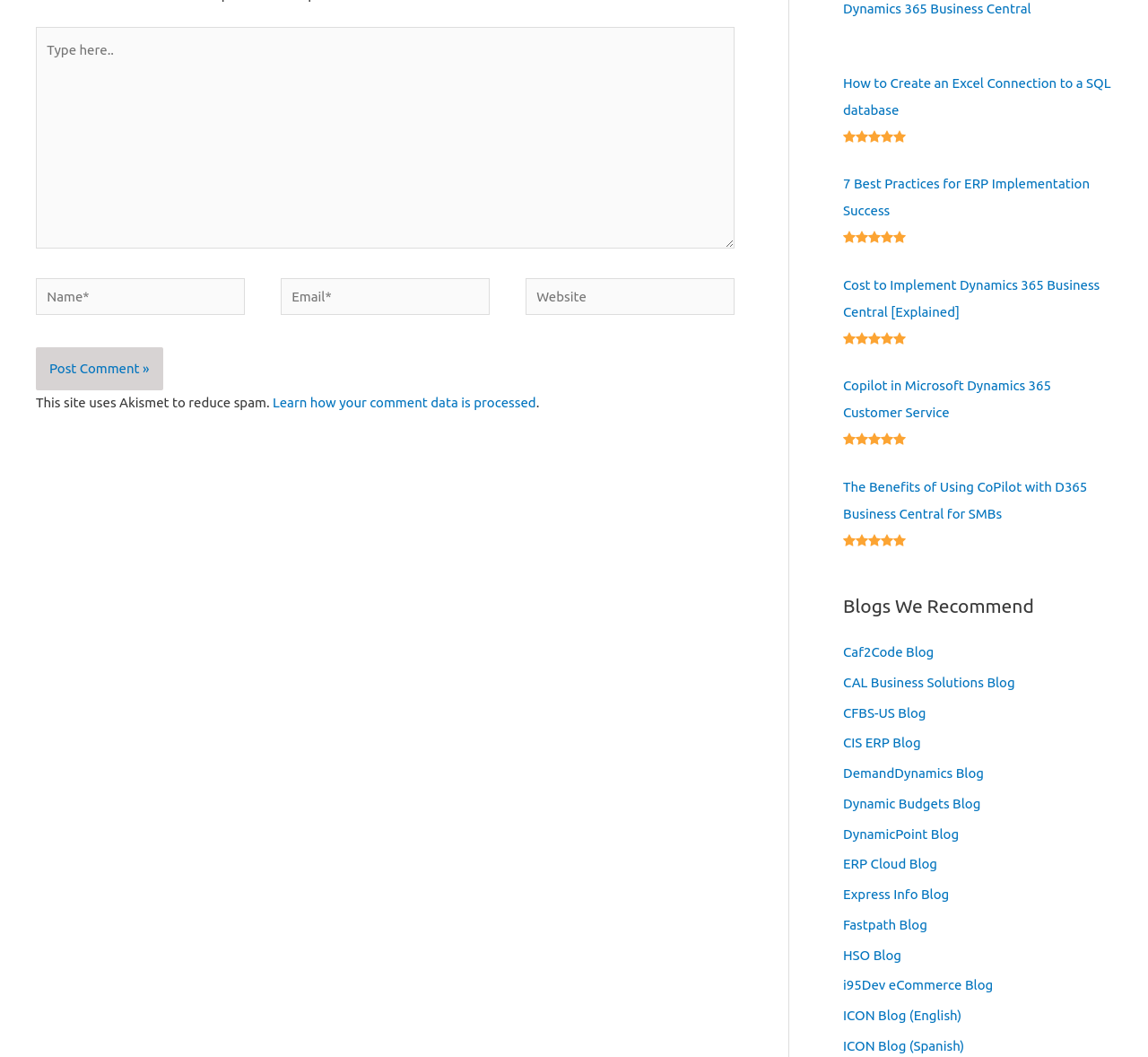Please predict the bounding box coordinates of the element's region where a click is necessary to complete the following instruction: "Read the blog 'How to Create an Excel Connection to a SQL database'". The coordinates should be represented by four float numbers between 0 and 1, i.e., [left, top, right, bottom].

[0.734, 0.071, 0.968, 0.111]